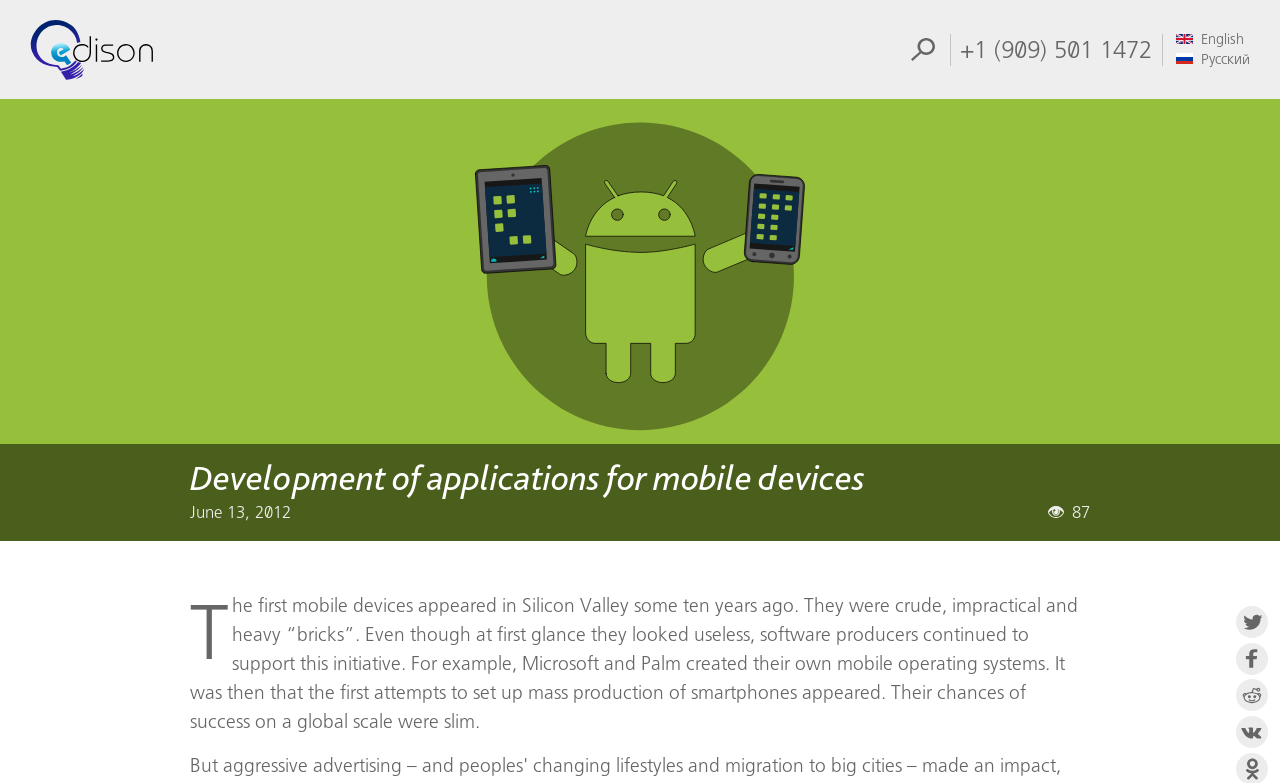Identify the bounding box coordinates necessary to click and complete the given instruction: "Contact CPC Diagnostics".

None